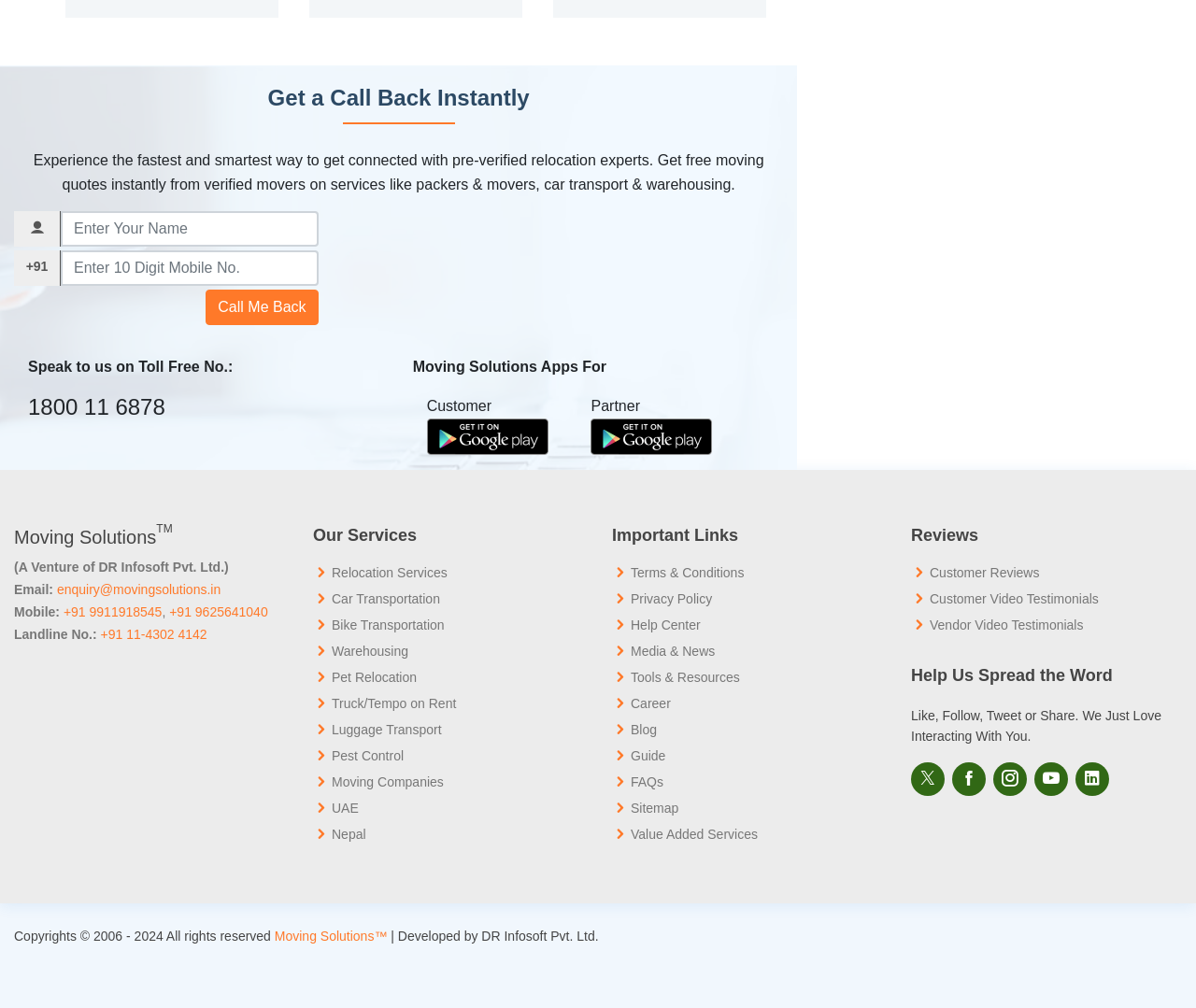Find the bounding box coordinates of the element I should click to carry out the following instruction: "Email to enquiry@movingsolutions.in".

[0.048, 0.577, 0.185, 0.592]